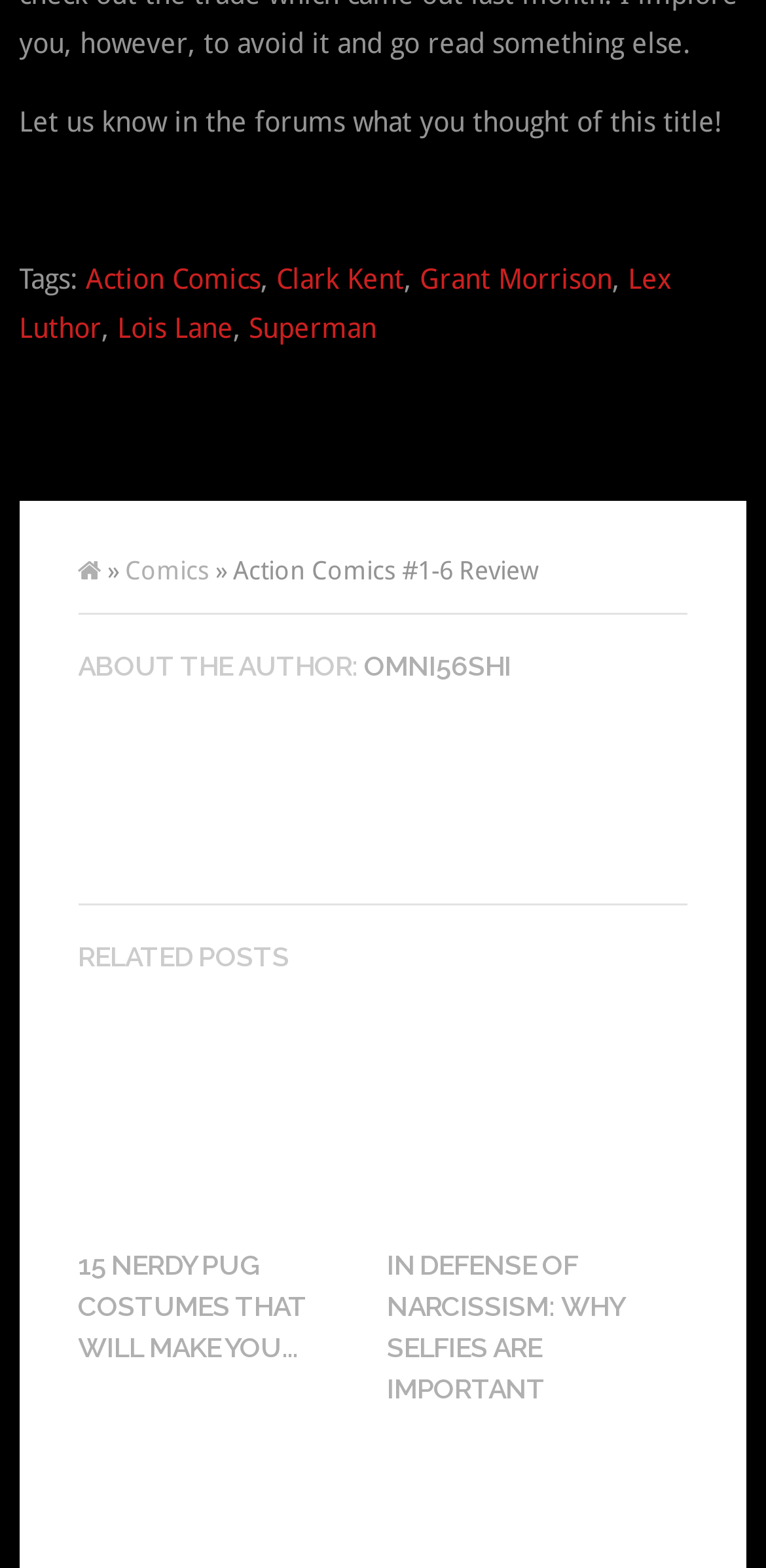Please find the bounding box coordinates of the element that must be clicked to perform the given instruction: "Click on the 'Action Comics' tag". The coordinates should be four float numbers from 0 to 1, i.e., [left, top, right, bottom].

[0.112, 0.168, 0.34, 0.188]